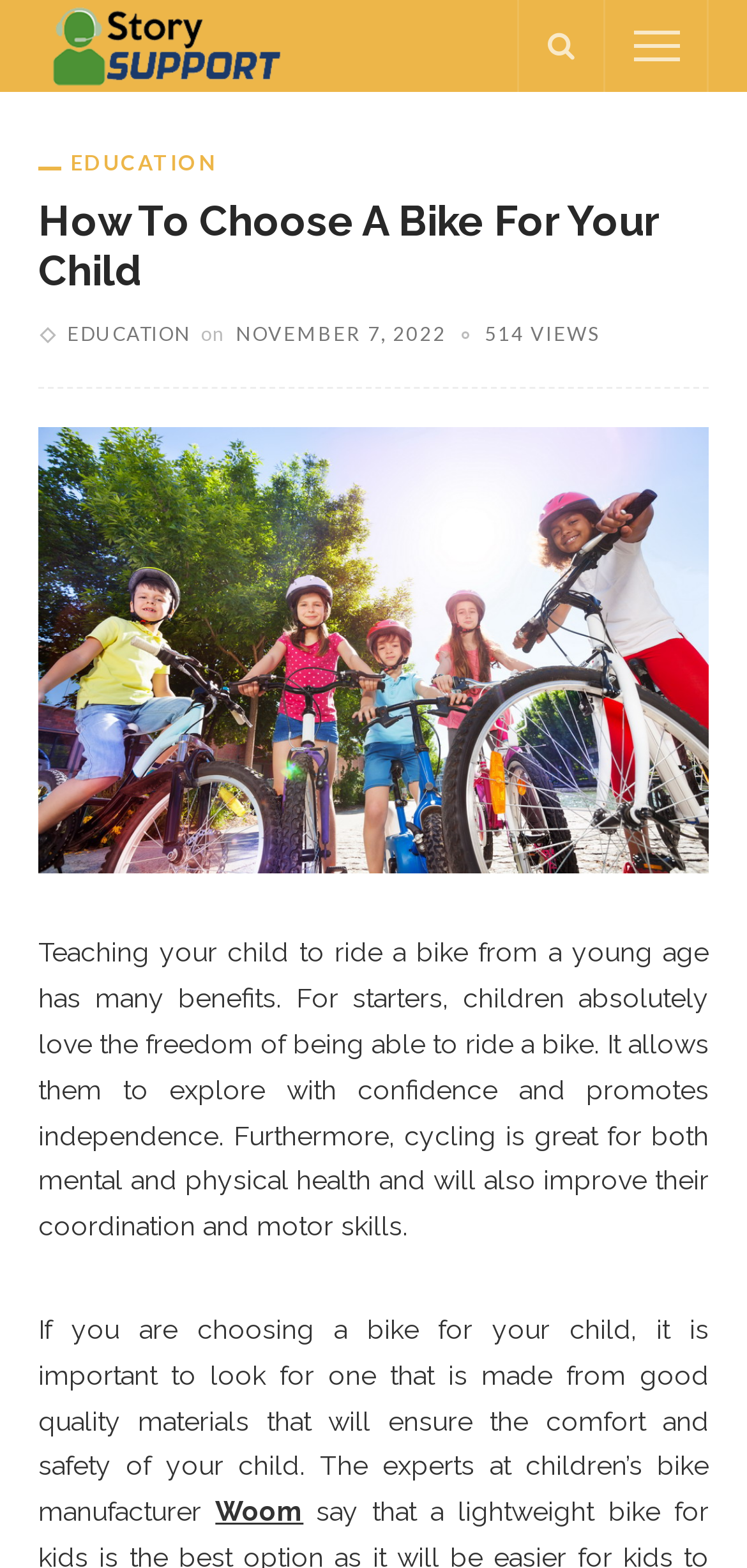Articulate a detailed summary of the webpage's content and design.

The webpage is about choosing a bike for your child, with a focus on the benefits of teaching them to ride at a young age. At the top left of the page, there is a logo and a link to "Story Support – Advice for everything". On the top right, there are three links: a search icon, a "menu" link, and a link to the "EDUCATION" category.

Below the top navigation, there is a heading that reads "How To Choose A Bike For Your Child". Underneath this heading, there are two links to the "EDUCATION" category, with a small text "on" and a timestamp "NOVEMBER 7, 2022" in between. To the right of the timestamp, there is a link showing the number of views, "514 VIEWS".

The main content of the page is divided into two paragraphs. The first paragraph explains the benefits of teaching children to ride a bike, including the freedom and independence it brings, as well as its positive effects on mental and physical health. The second paragraph provides advice on choosing a bike for your child, emphasizing the importance of good quality materials for comfort and safety.

At the bottom of the page, there is a link to "Woom", a children's bike manufacturer, which is likely a recommended brand for parents. Overall, the webpage provides informative content and resources for parents looking to choose a bike for their child.